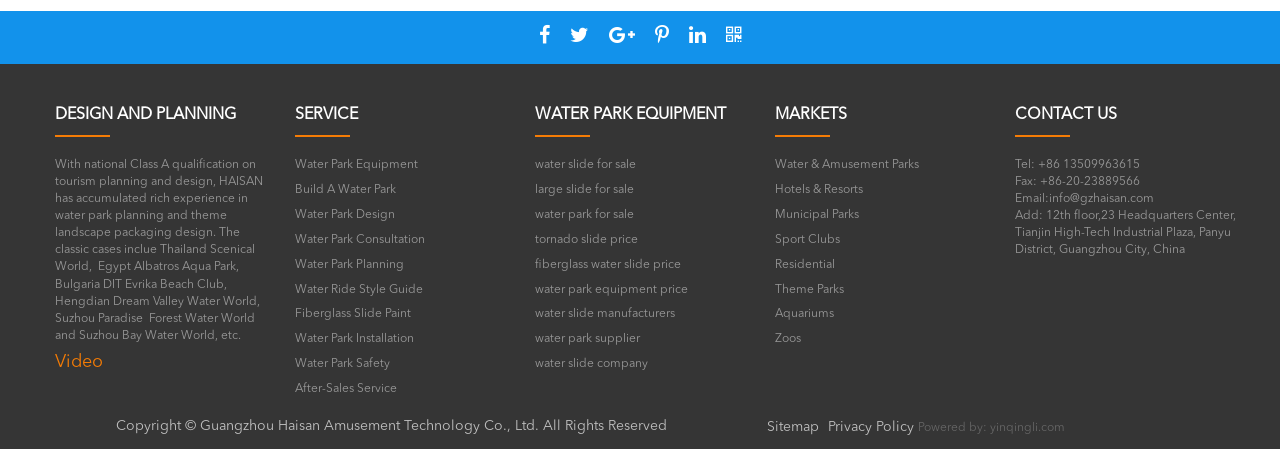Identify the bounding box coordinates for the UI element described as follows: "Contact Us". Ensure the coordinates are four float numbers between 0 and 1, formatted as [left, top, right, bottom].

[0.793, 0.238, 0.873, 0.273]